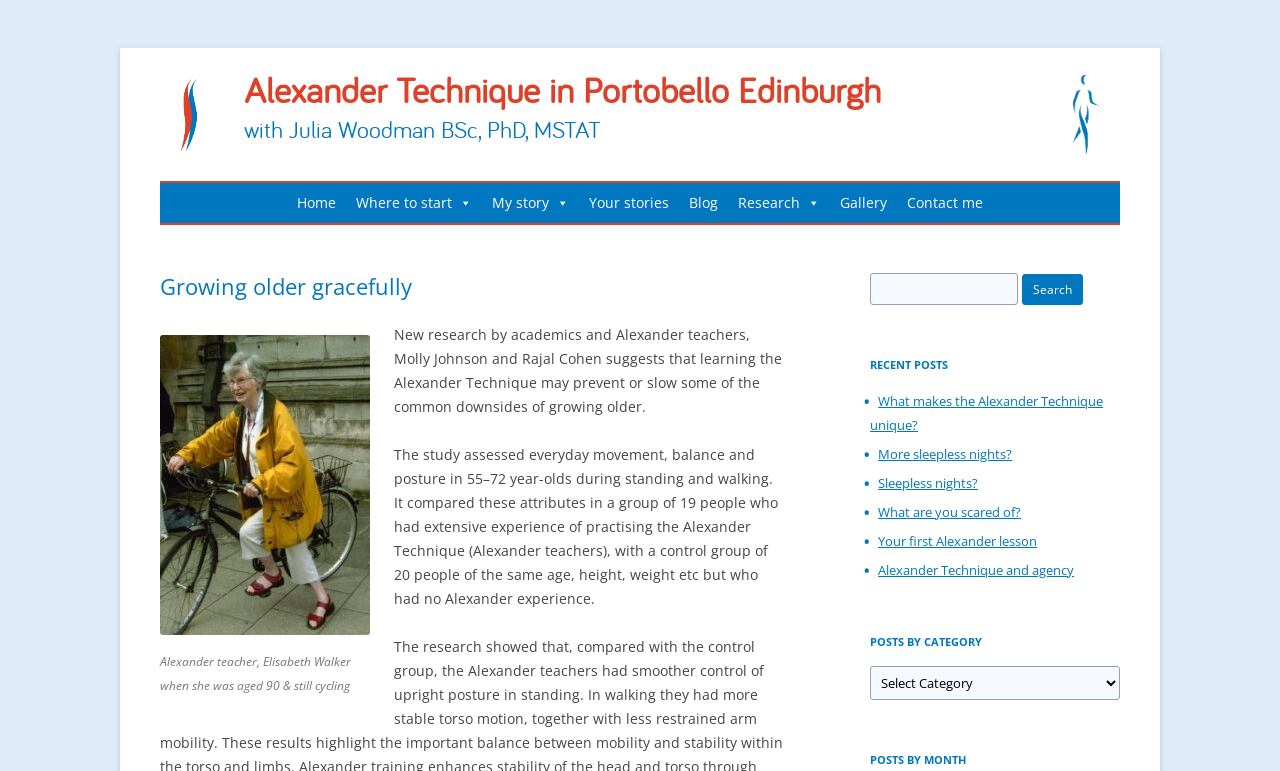Using the image as a reference, answer the following question in as much detail as possible:
How many people were in the control group of the study?

The webpage has a text 'It compared these attributes in a group of 19 people who had extensive experience of practising the Alexander Technique (Alexander teachers), with a control group of 20 people of the same age, height, weight etc but who had no Alexander experience.' which indicates that there were 20 people in the control group of the study.